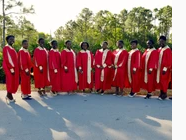What is the likely occasion being celebrated?
Based on the visual content, answer with a single word or a brief phrase.

Graduation ceremony